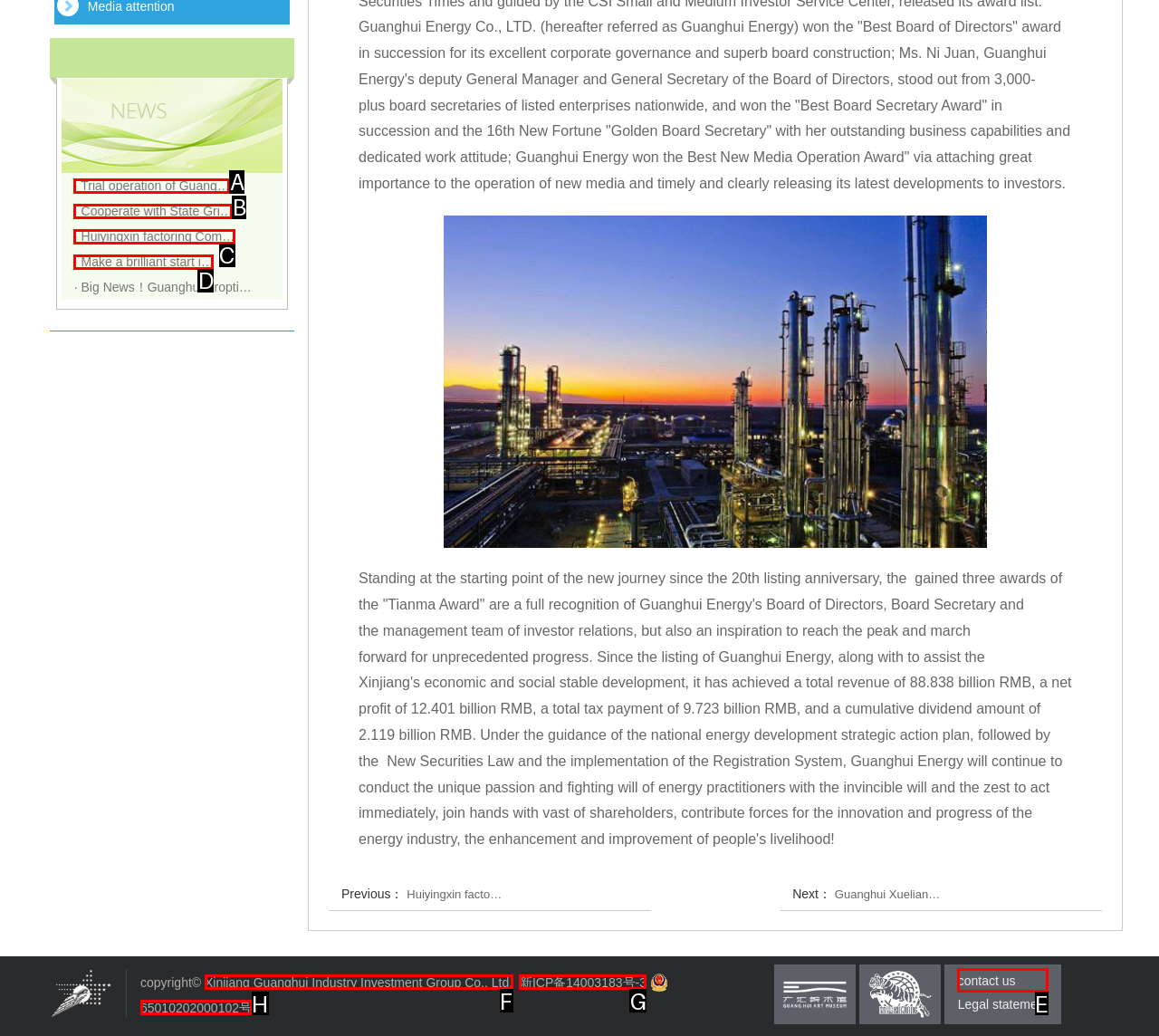Match the description: · Trial operation of Guang… to the correct HTML element. Provide the letter of your choice from the given options.

A